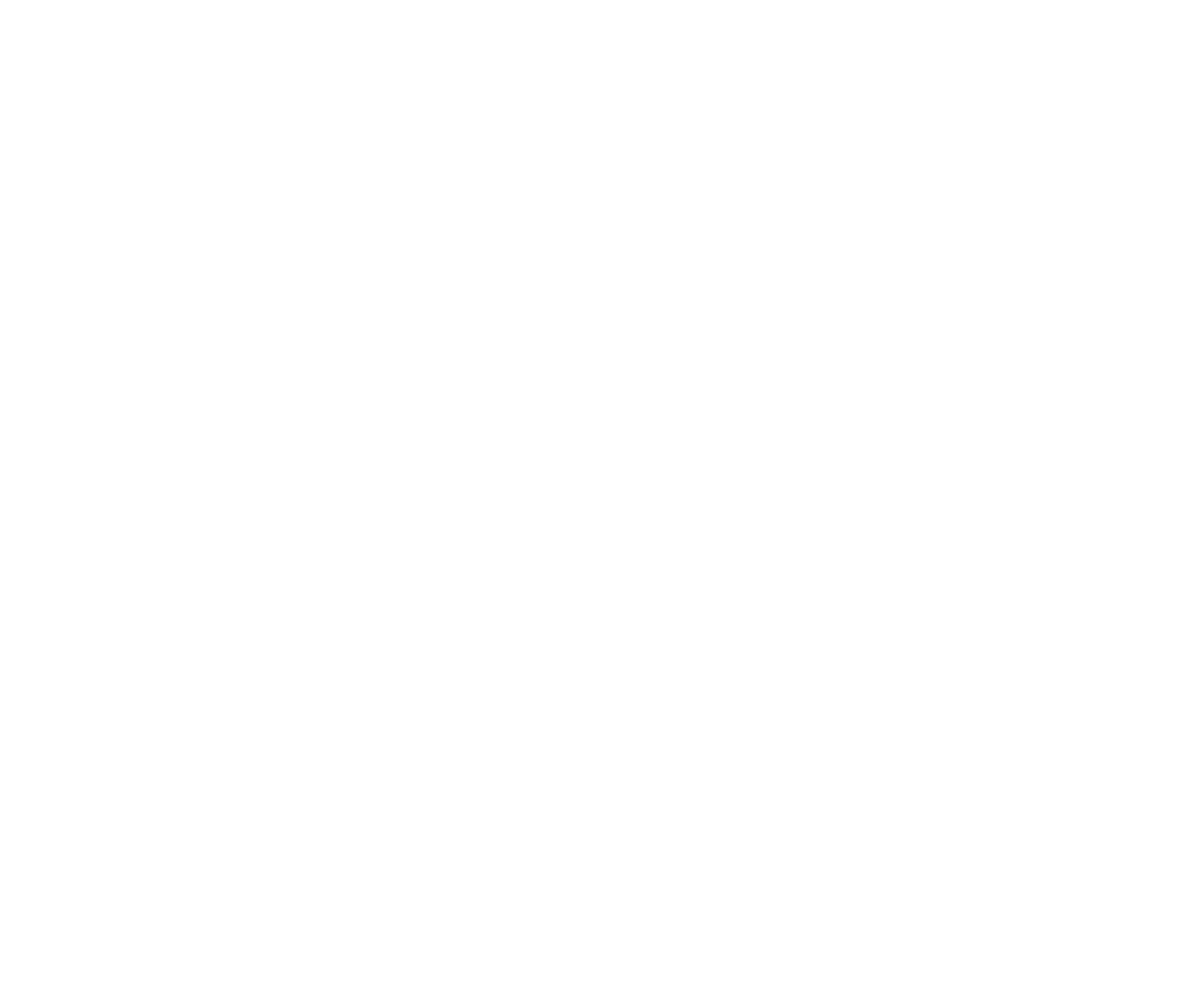What is the name of the museum mentioned in the article?
Answer briefly with a single word or phrase based on the image.

Rockbund Art Museum